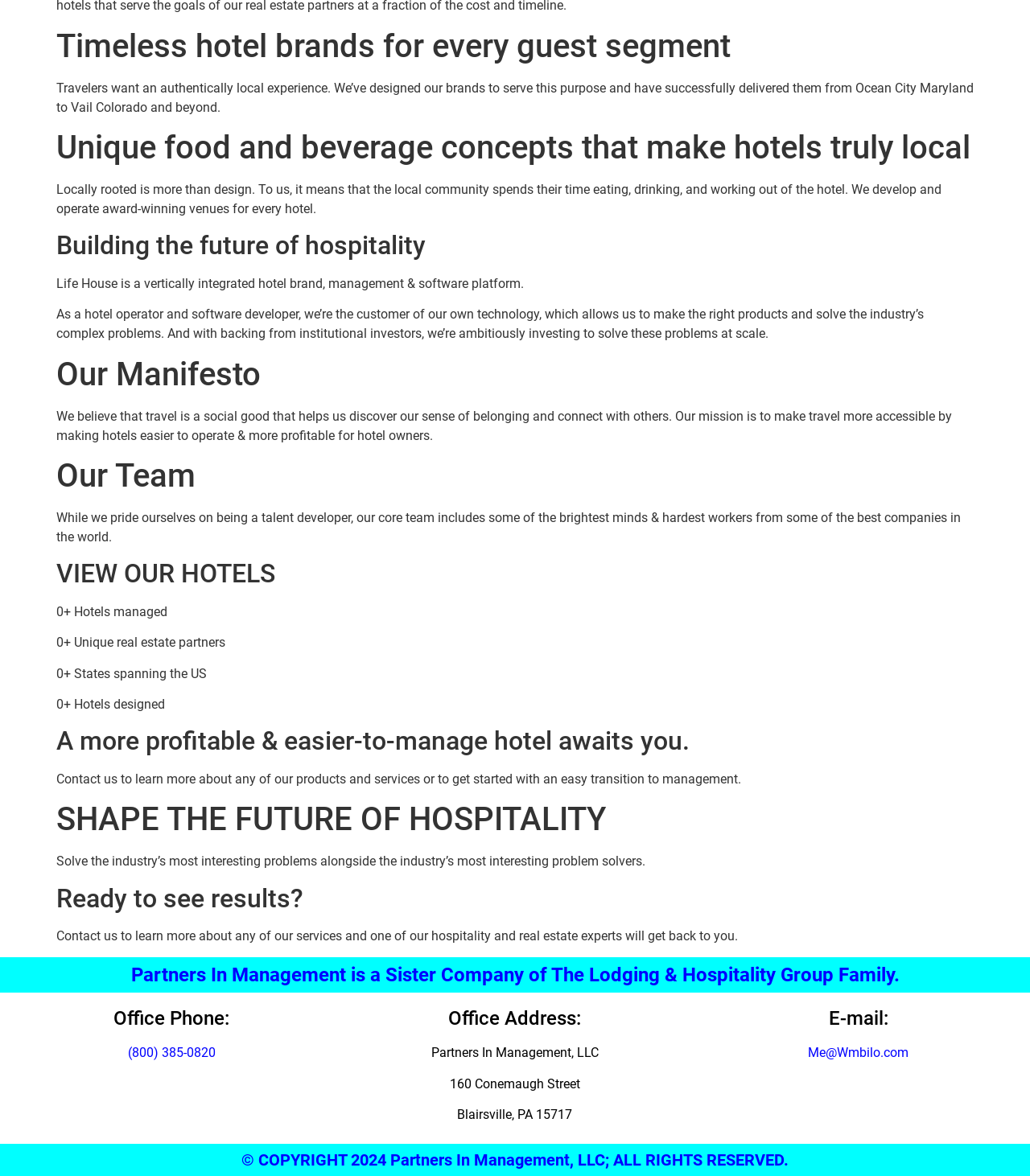Answer succinctly with a single word or phrase:
What is the main focus of Life House?

Hotel brand and management